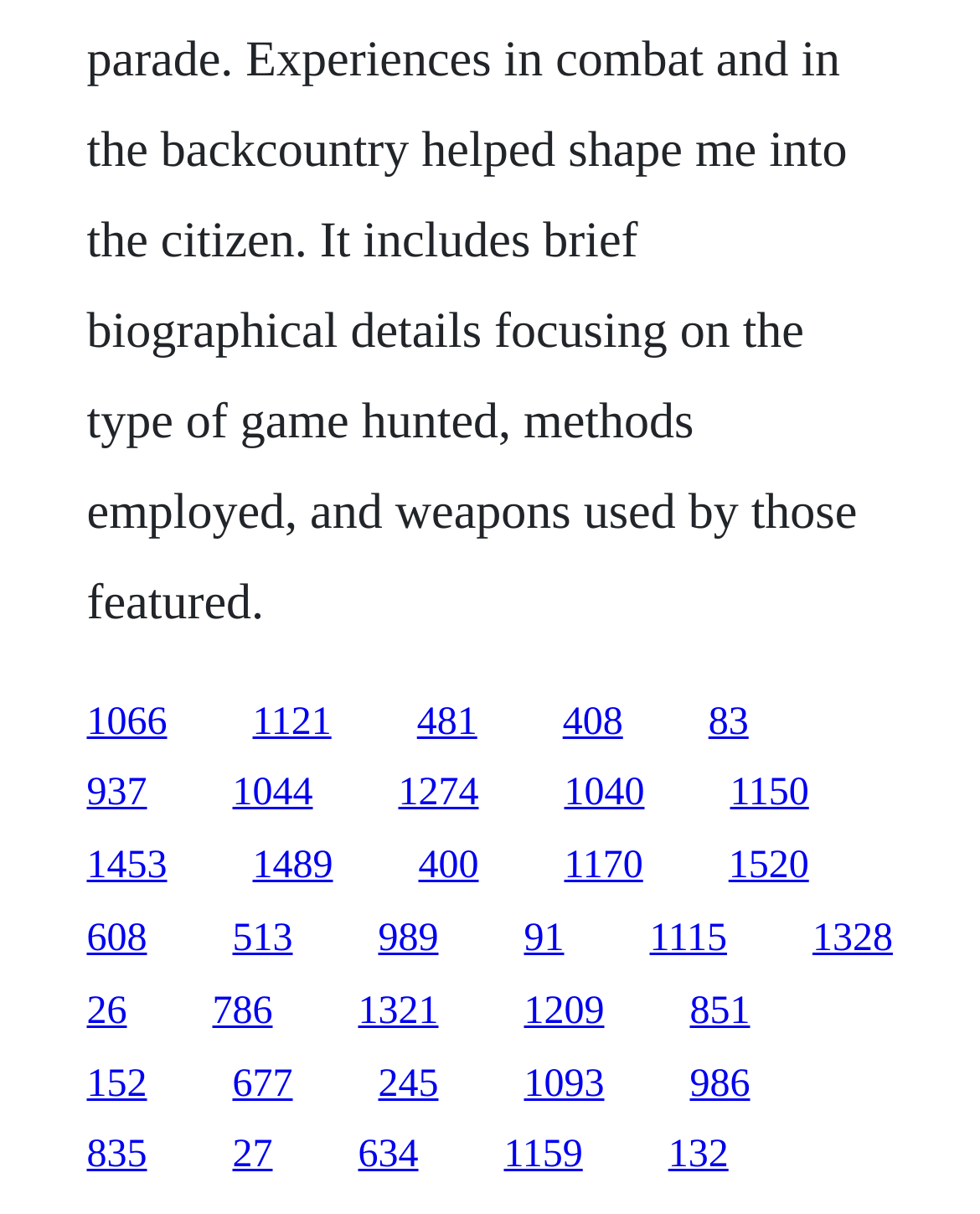How many links are on the webpage?
Look at the image and answer with only one word or phrase.

30